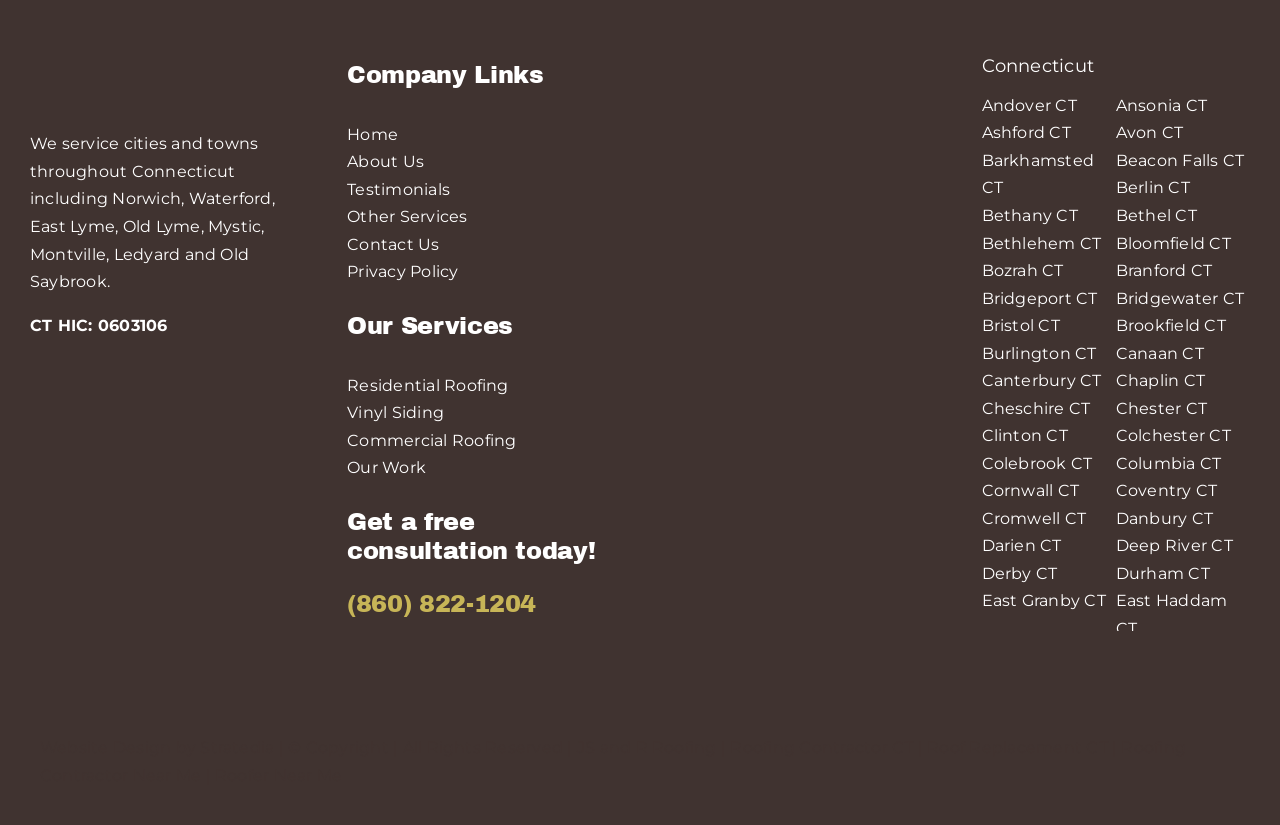Find the bounding box coordinates for the area that should be clicked to accomplish the instruction: "Click on the 'Get a free consultation today!' link".

[0.271, 0.615, 0.481, 0.685]